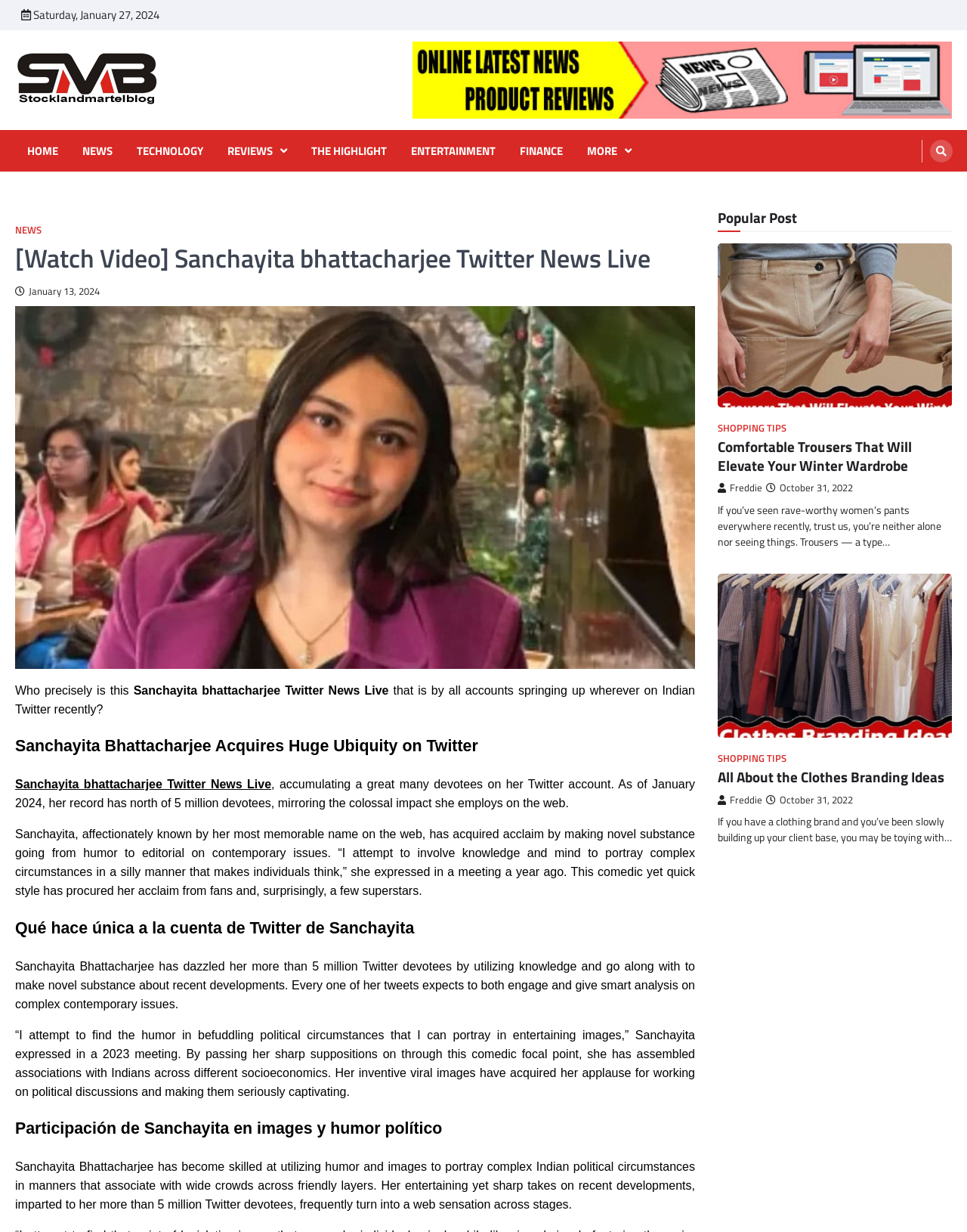What is Sanchayita Bhattacharjee known for?
Answer the question based on the image using a single word or a brief phrase.

making novel content